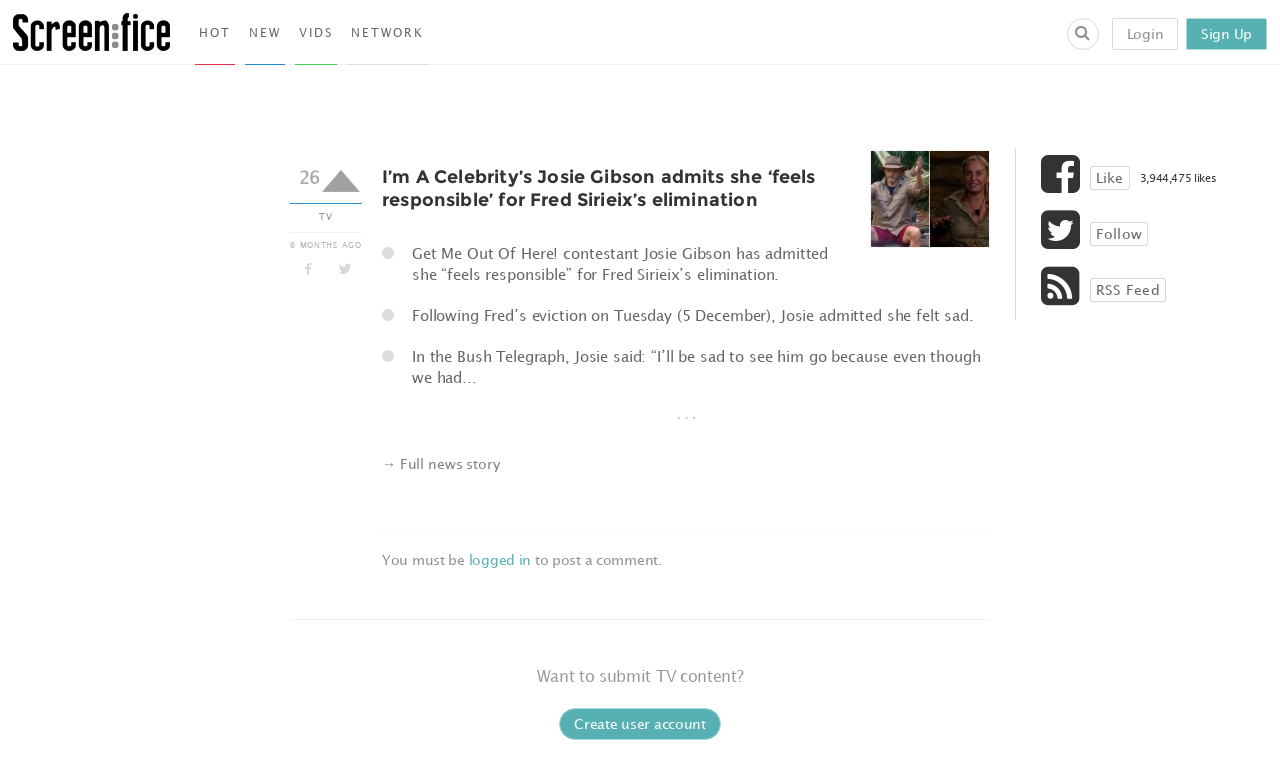Identify the bounding box coordinates of the clickable region to carry out the given instruction: "Click on the 'Like' button".

[0.851, 0.214, 0.883, 0.245]